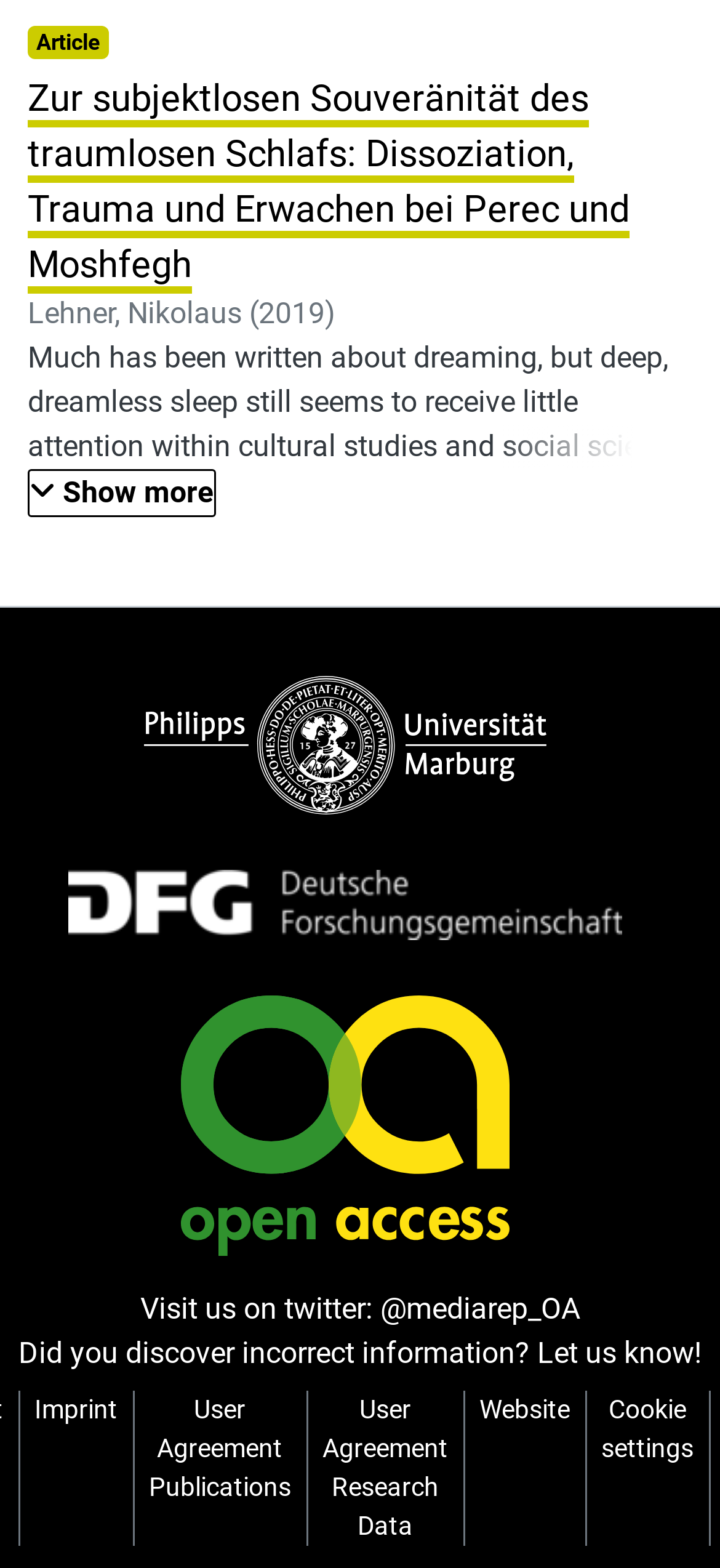Please study the image and answer the question comprehensively:
What is the publication year of the article?

The publication year can be found in the static text element '2019' which is located next to the author's name.